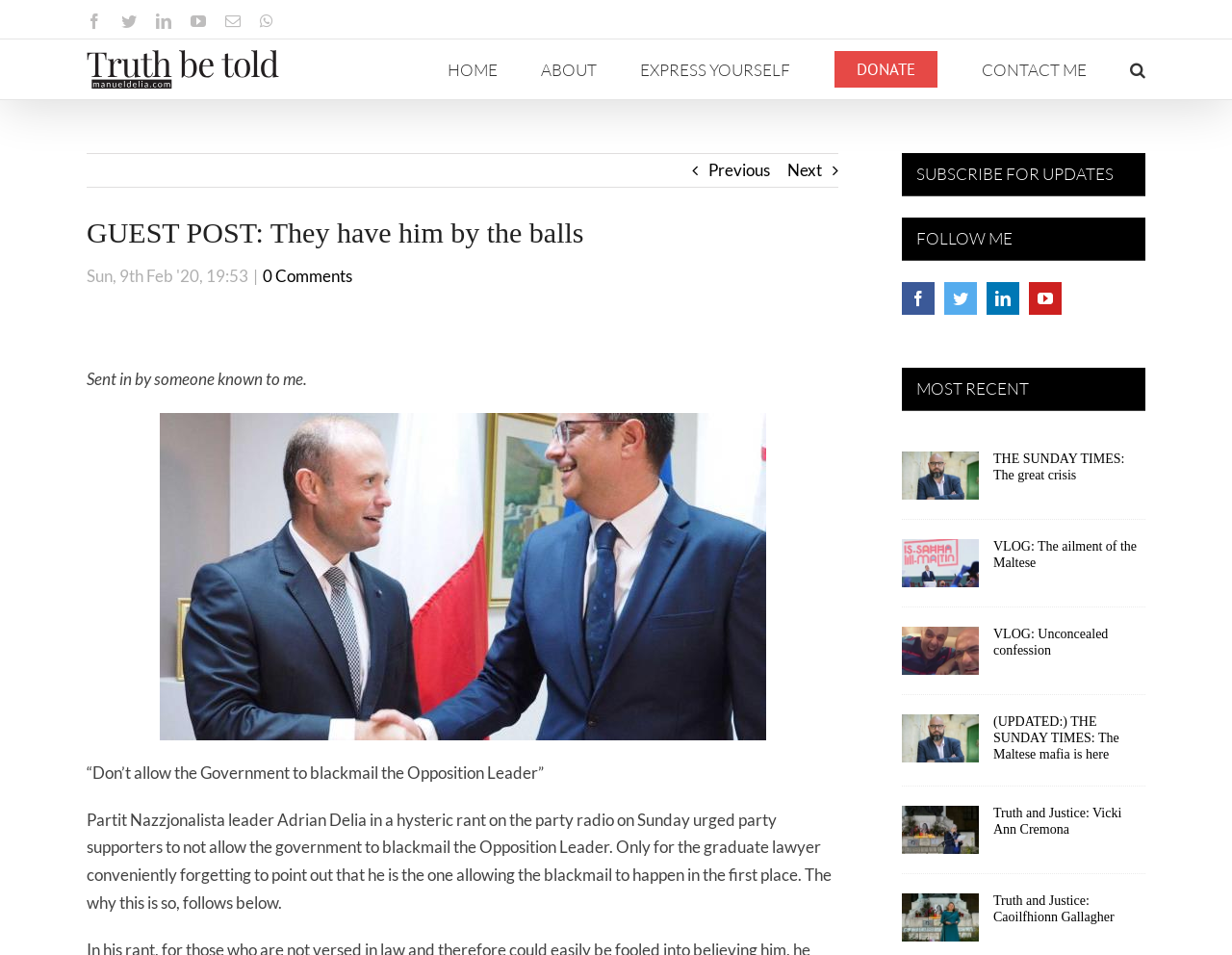Can you provide the bounding box coordinates for the element that should be clicked to implement the instruction: "Click on Facebook link"?

[0.732, 0.296, 0.759, 0.33]